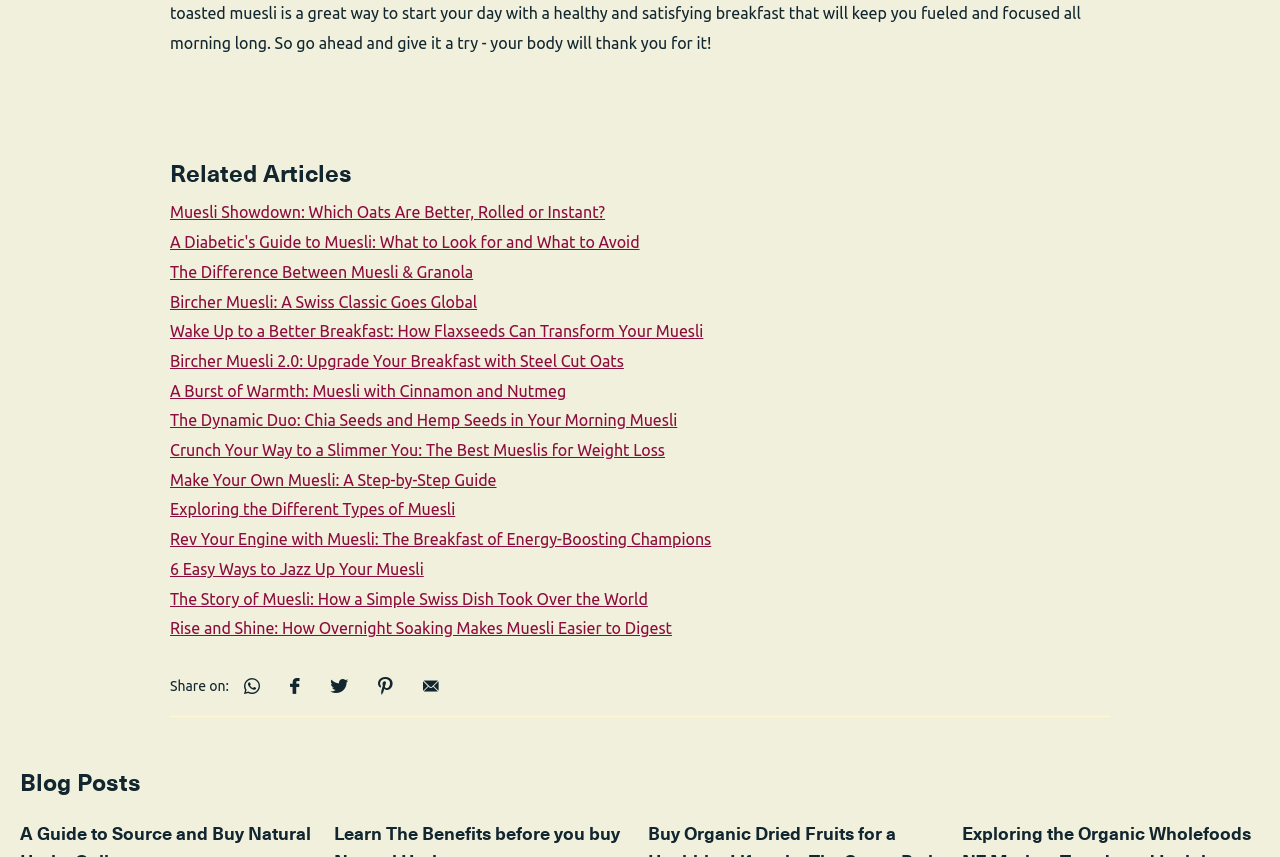Please identify the bounding box coordinates for the region that you need to click to follow this instruction: "Explore the article about A Diabetic's Guide to Muesli: What to Look for and What to Avoid".

[0.133, 0.272, 0.5, 0.293]